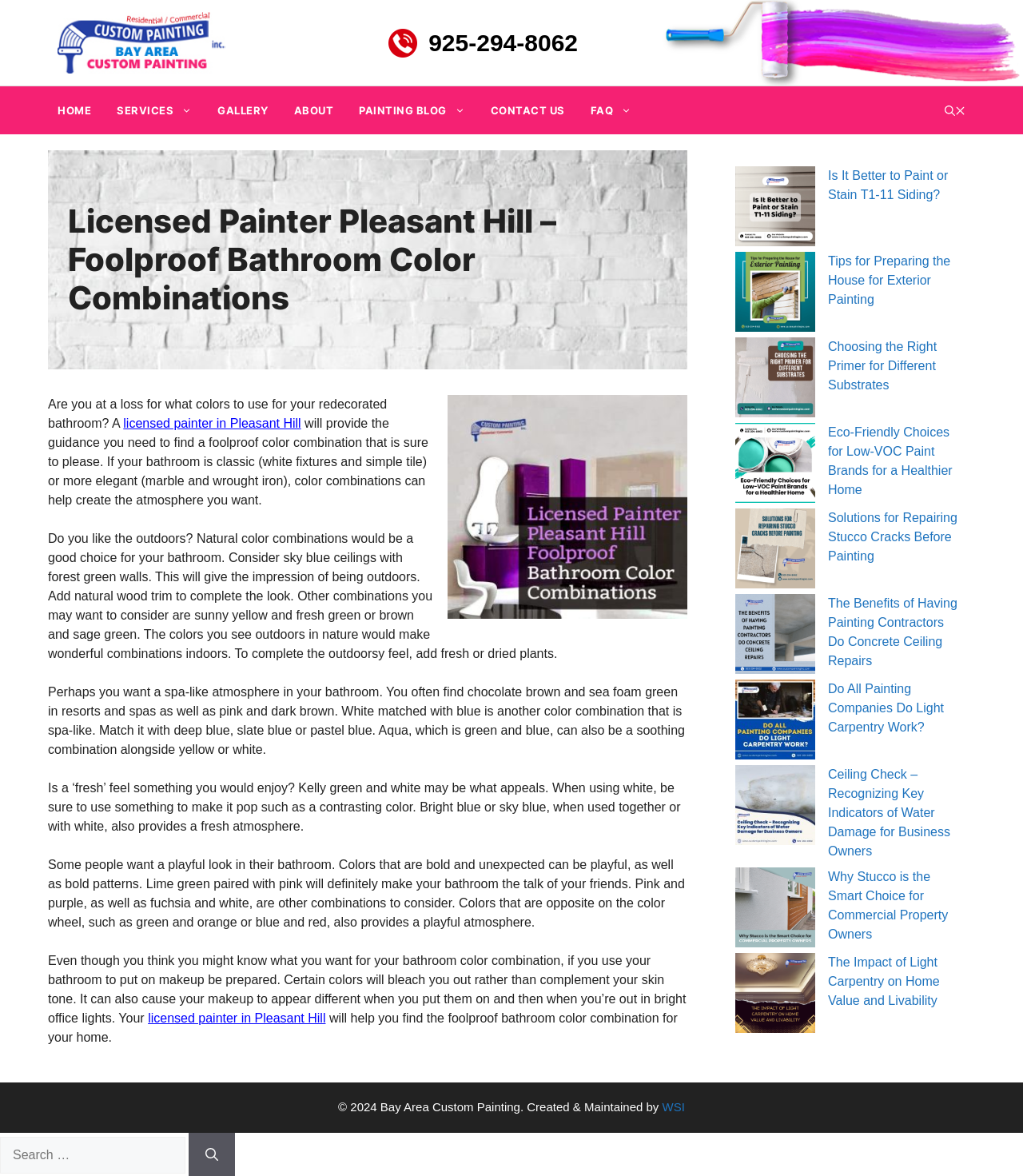Locate the bounding box coordinates of the clickable region to complete the following instruction: "Read the article about 'Licensed Painter Pleasant Hill – Foolproof Bathroom Color Combinations'."

[0.047, 0.128, 0.672, 0.314]